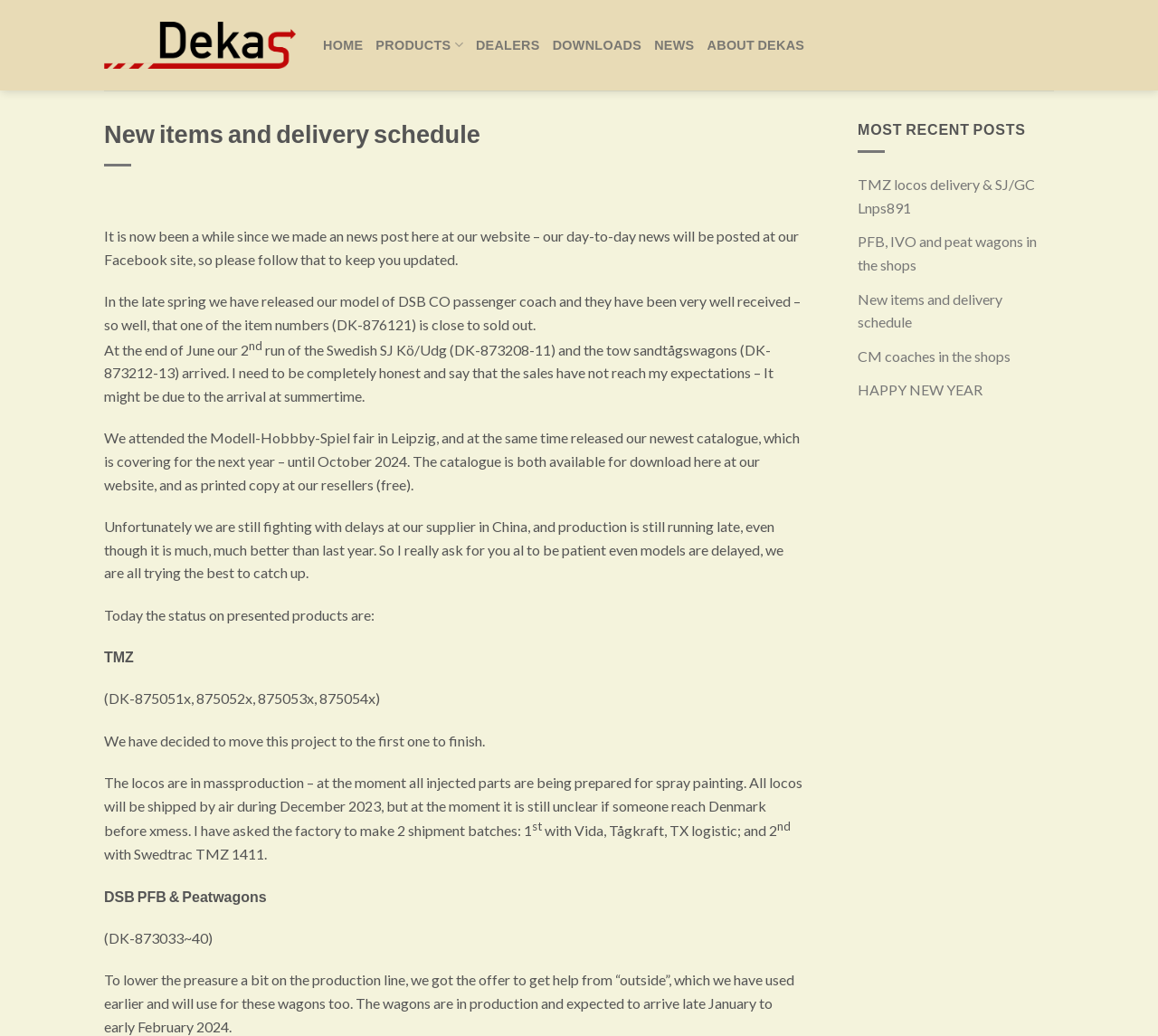What is the status of TMZ locos?
Please utilize the information in the image to give a detailed response to the question.

According to the webpage, the TMZ locos are in mass production and all injected parts are being prepared for spray painting. The locos will be shipped by air during December 2023.